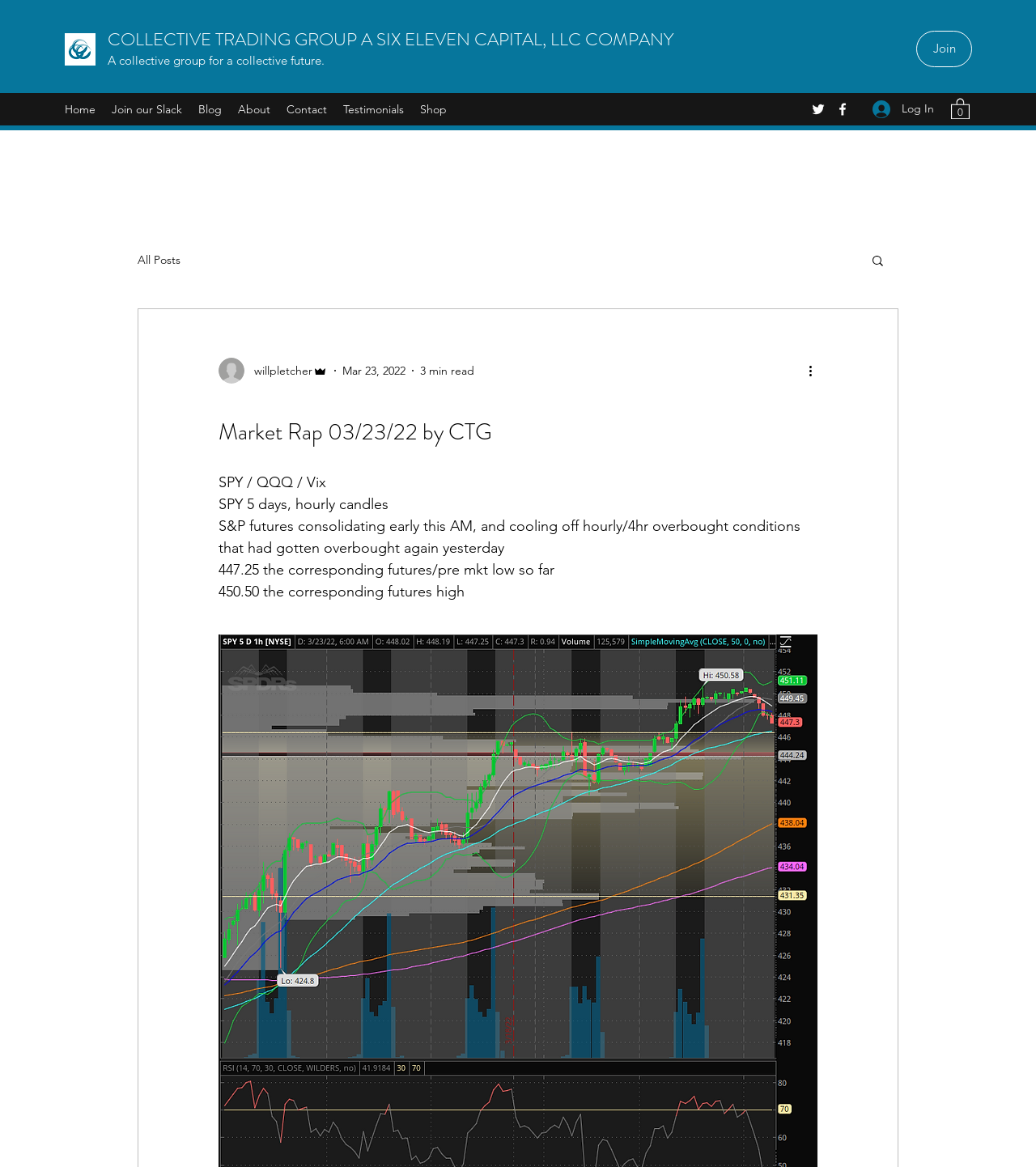Please reply to the following question using a single word or phrase: 
What is the purpose of the button with the text 'Log In'?

To log in to the website